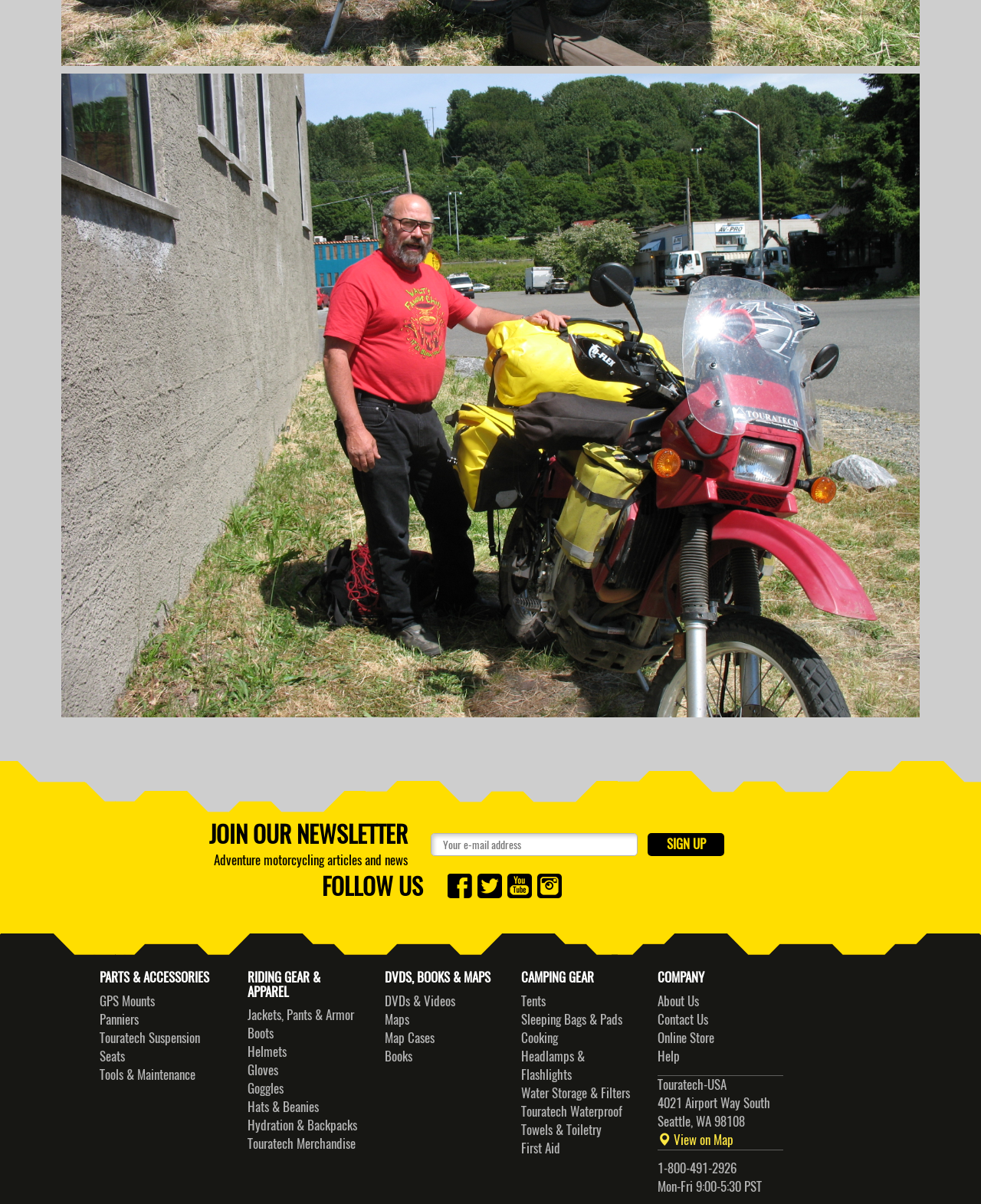Pinpoint the bounding box coordinates of the area that should be clicked to complete the following instruction: "Follow us on social media". The coordinates must be given as four float numbers between 0 and 1, i.e., [left, top, right, bottom].

[0.456, 0.723, 0.573, 0.749]